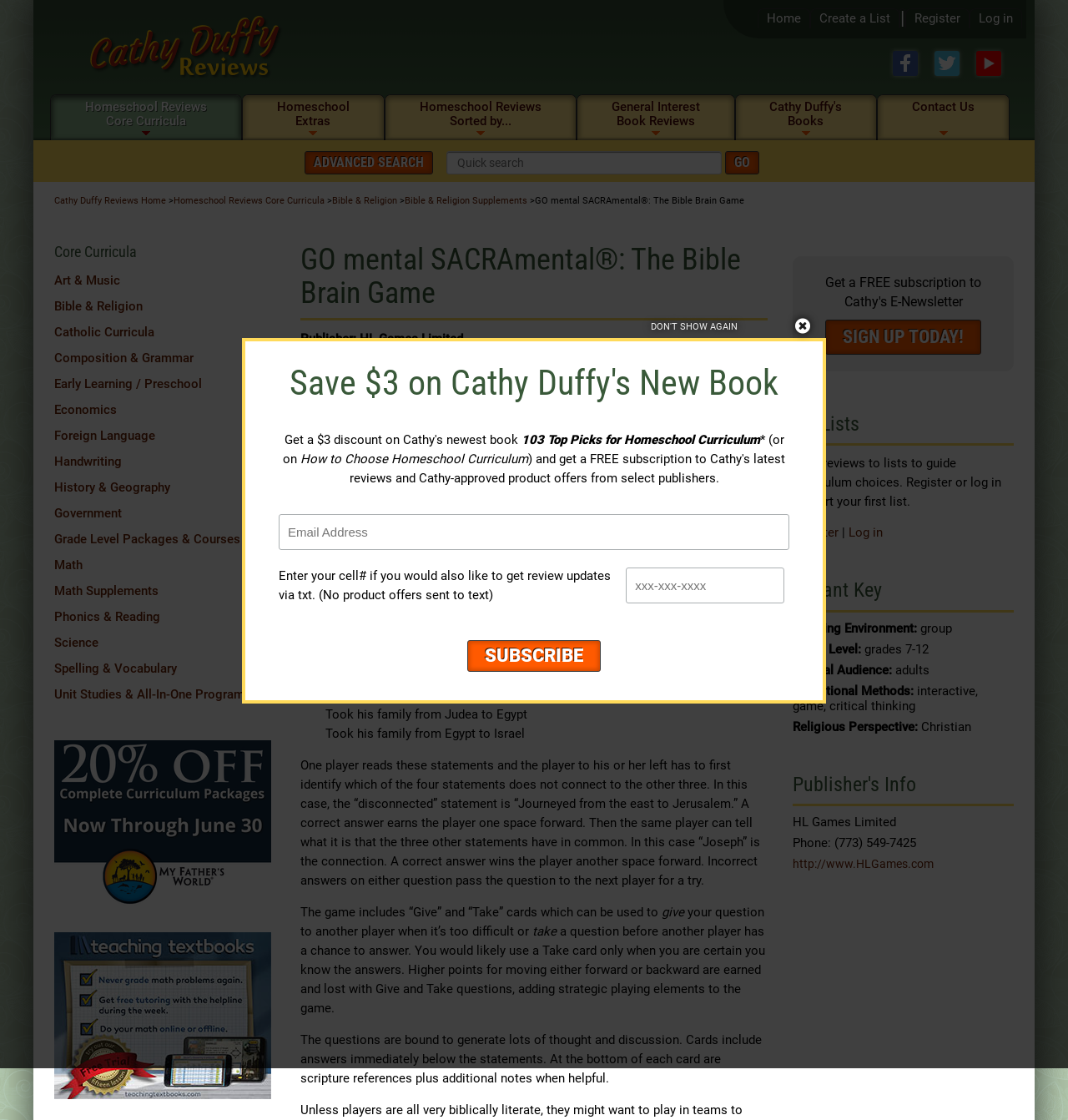Please indicate the bounding box coordinates of the element's region to be clicked to achieve the instruction: "View 'Homeschool Reviews Core Curricula'". Provide the coordinates as four float numbers between 0 and 1, i.e., [left, top, right, bottom].

[0.08, 0.085, 0.194, 0.118]